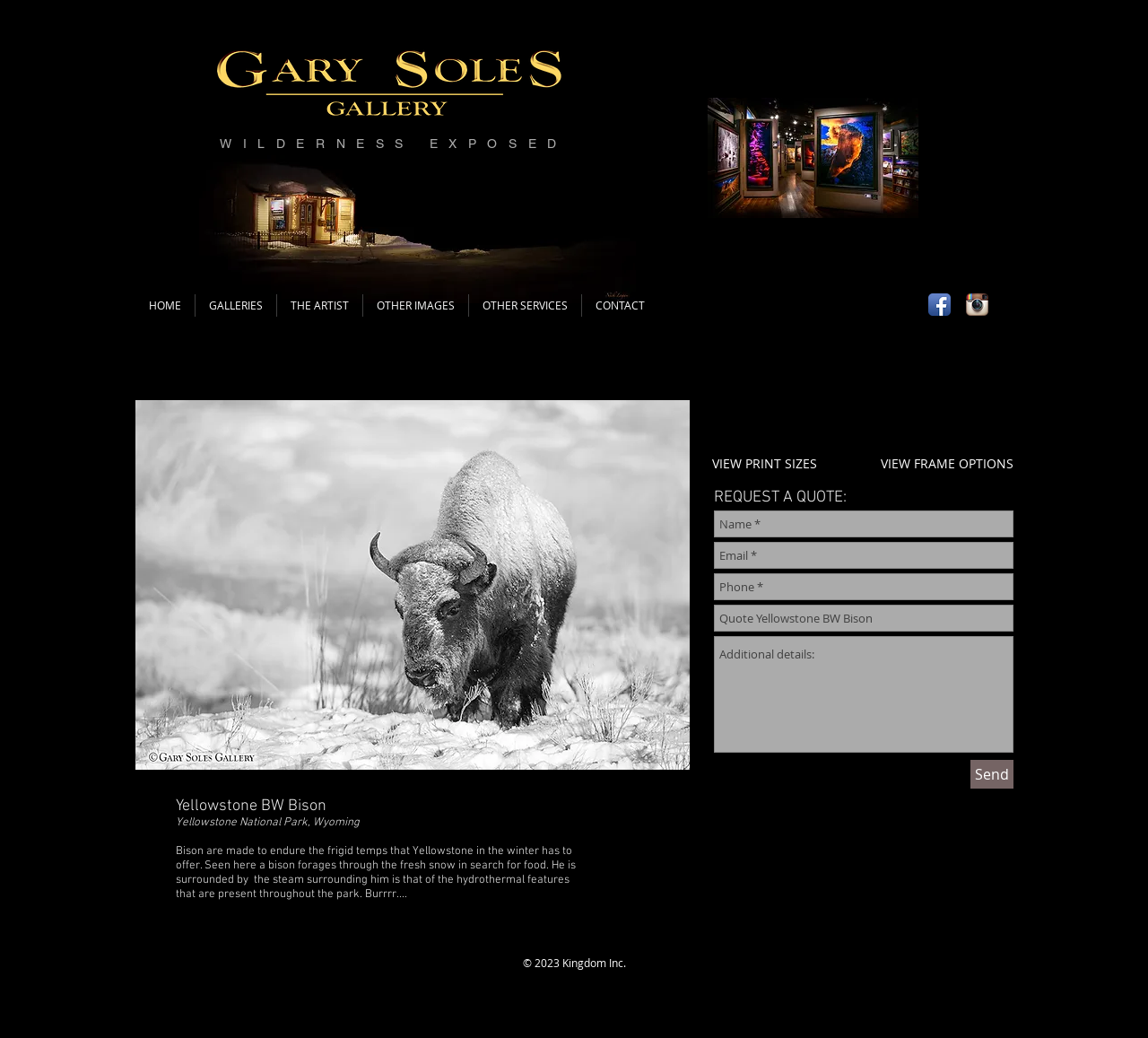Please give a short response to the question using one word or a phrase:
What is the artist's profession?

Photographer